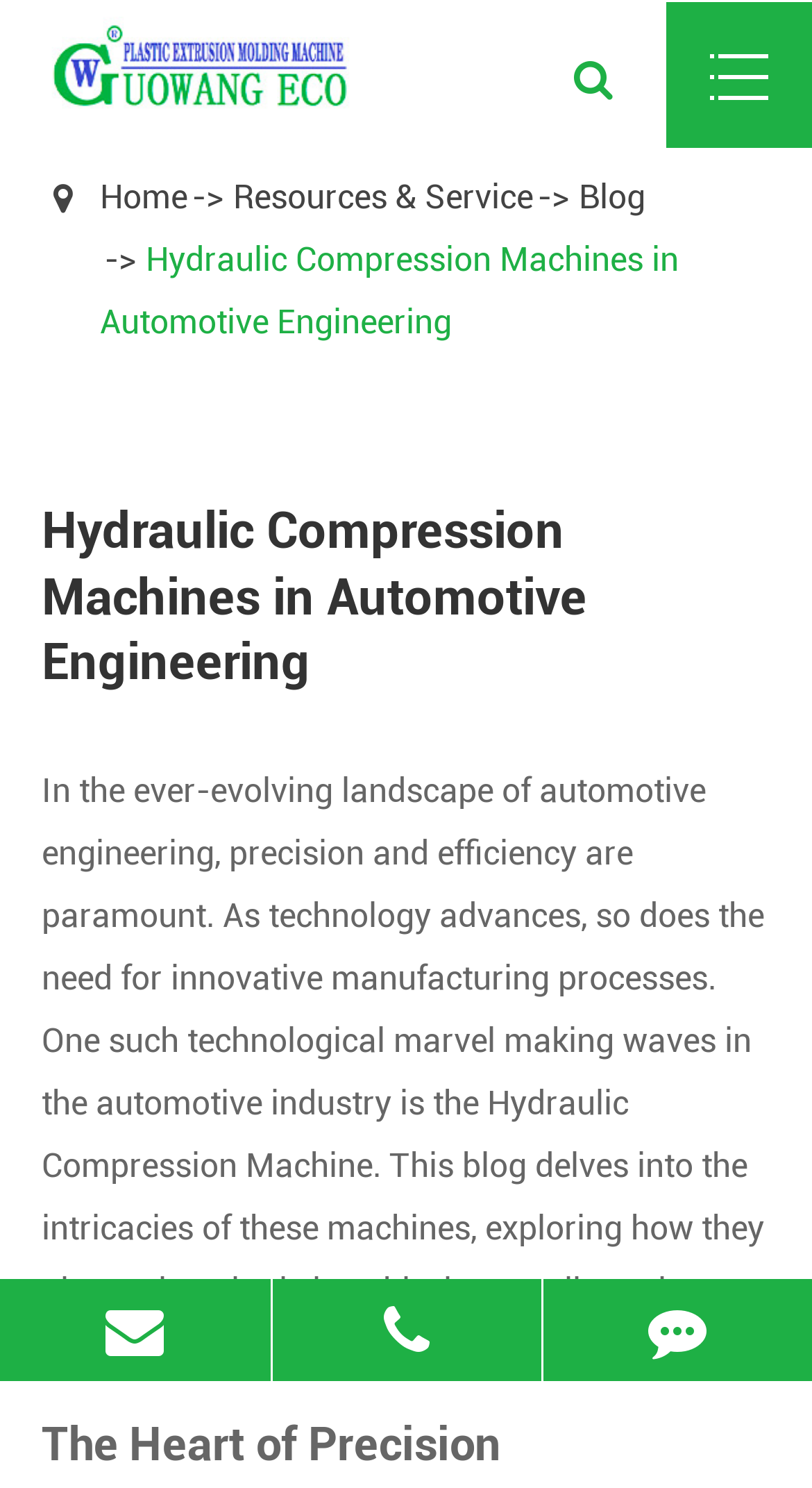Provide a single word or phrase answer to the question: 
What is the topic of the blog?

Hydraulic Compression Machines